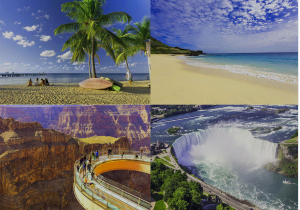What natural wonder is depicted in the bottom right quadrant?
Look at the image and respond to the question as thoroughly as possible.

The bottom right quadrant of the image showcases Niagara Falls in all its majestic glory, with cascading waters creating a spectacular plume of mist, surrounded by lush greenery, which clearly identifies the natural wonder depicted in this quadrant as Niagara Falls.